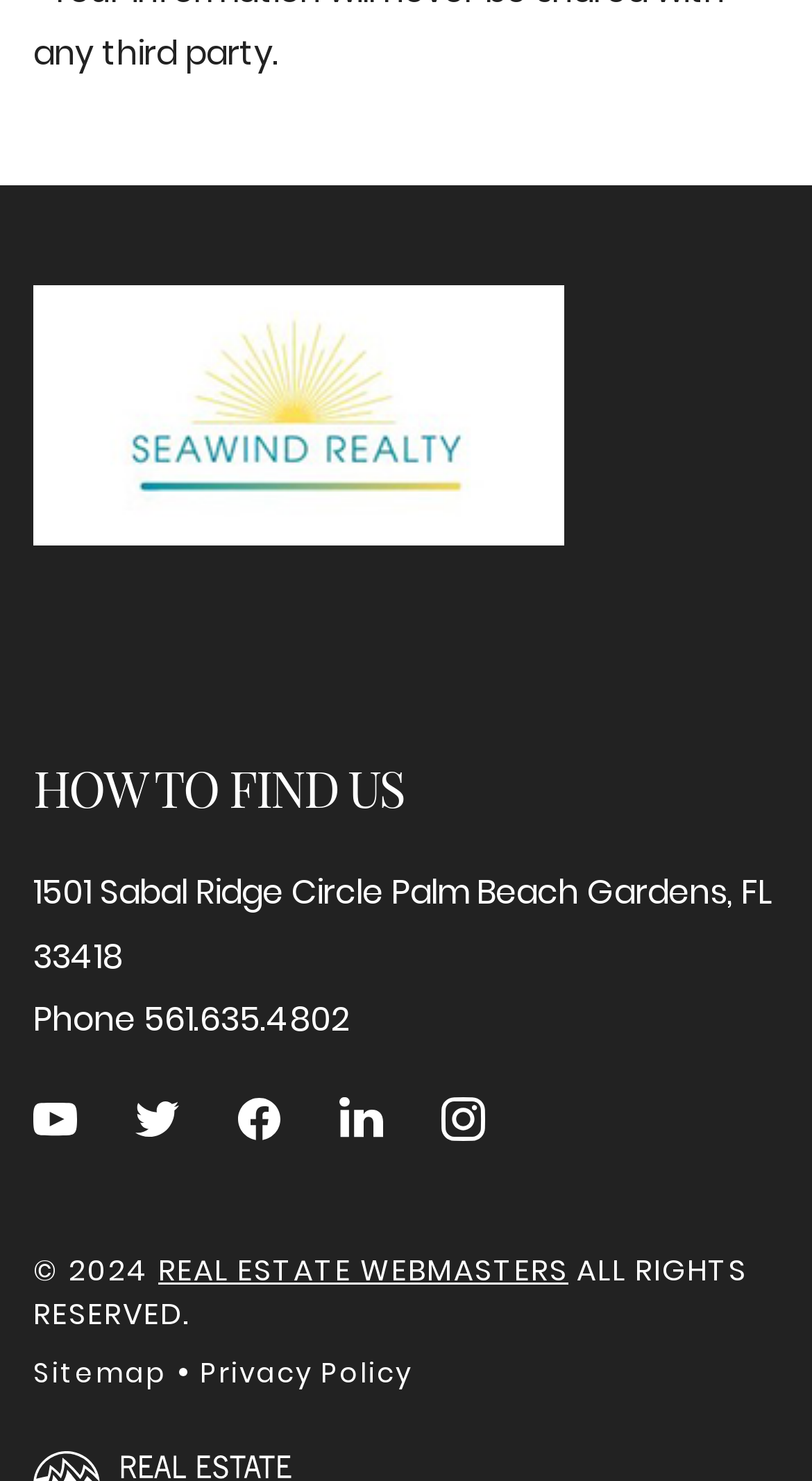How many links are there at the bottom of the webpage?
Answer the question with a single word or phrase by looking at the picture.

3